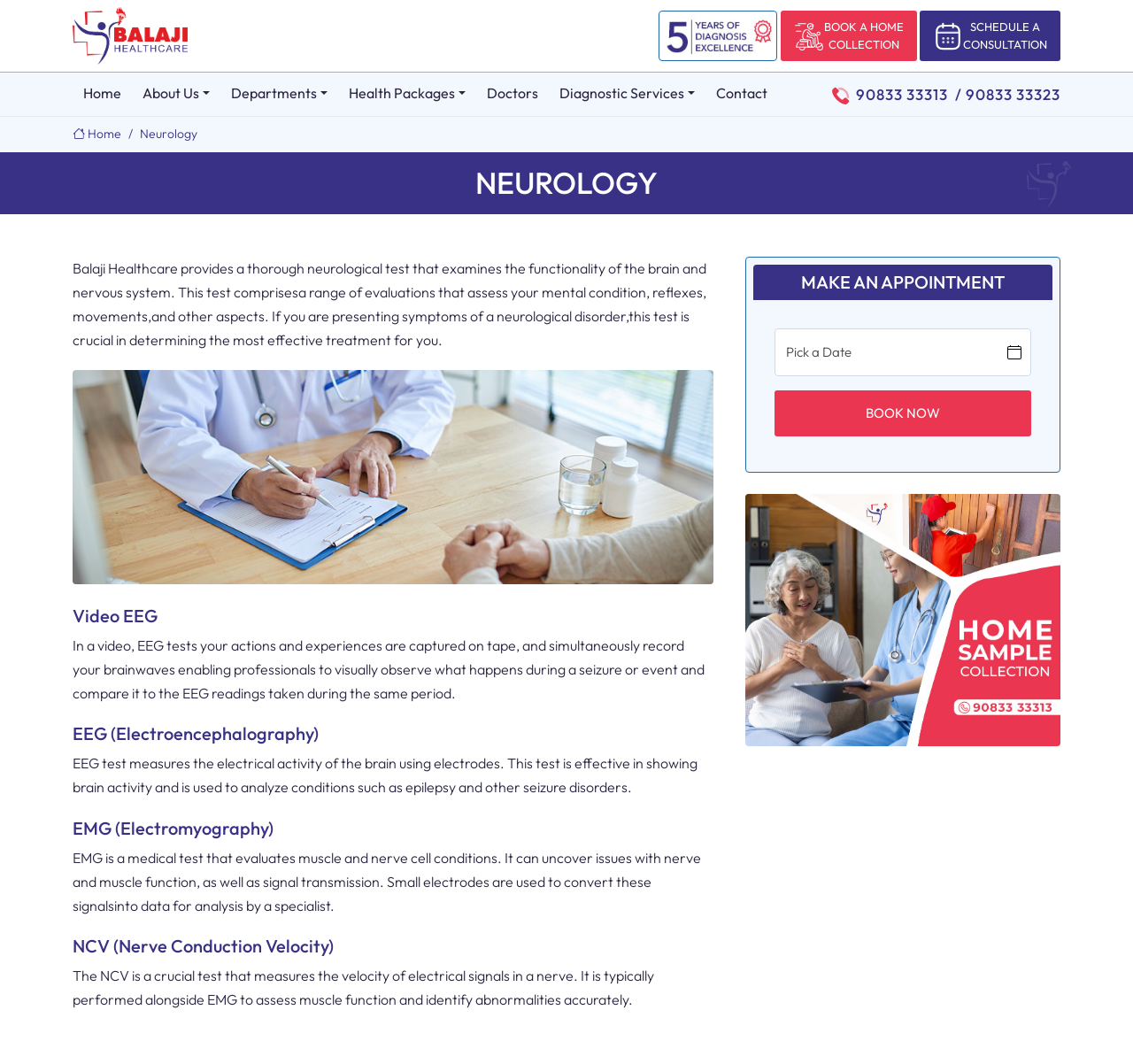Give a detailed explanation of the elements present on the webpage.

The webpage is about Neurology at Balaji Healthcare Siliguri. At the top left, there is a logo of Balaji Healthcare, accompanied by an image with the text "5 Years of Excellence". On the top right, there are three links with icons: "Delivery BOOK A HOME COLLECTION", "Calendar SCHEDULE A CONSULTATION", and a phone number "90833 33313" with a small icon.

Below the top section, there is a navigation menu with links to "Home", "About Us", "Departments", "Health Packages", "Doctors", "Diagnostic Services", and "Contact". 

The main content of the page is divided into two sections. On the left, there is a heading "NEUROLOGY" followed by a paragraph of text describing the neurological test provided by Balaji Healthcare. Below the text, there are three sections with headings "Video EEG", "EEG (Electroencephalography)", and "EMG (Electromyography)", each with a brief description of the test. Further down, there are two more sections with headings "NCV (Nerve Conduction Velocity)" and "MAKE AN APPOINTMENT".

On the right side of the main content, there is a section to make an appointment, with a heading "MAKE AN APPOINTMENT", a date picker, and a "BOOK NOW" button. Below this section, there is a link to "Home Collection" with an icon.

Throughout the page, there are several images, including a logo, icons for links, and a background image for the "Neurology" section.